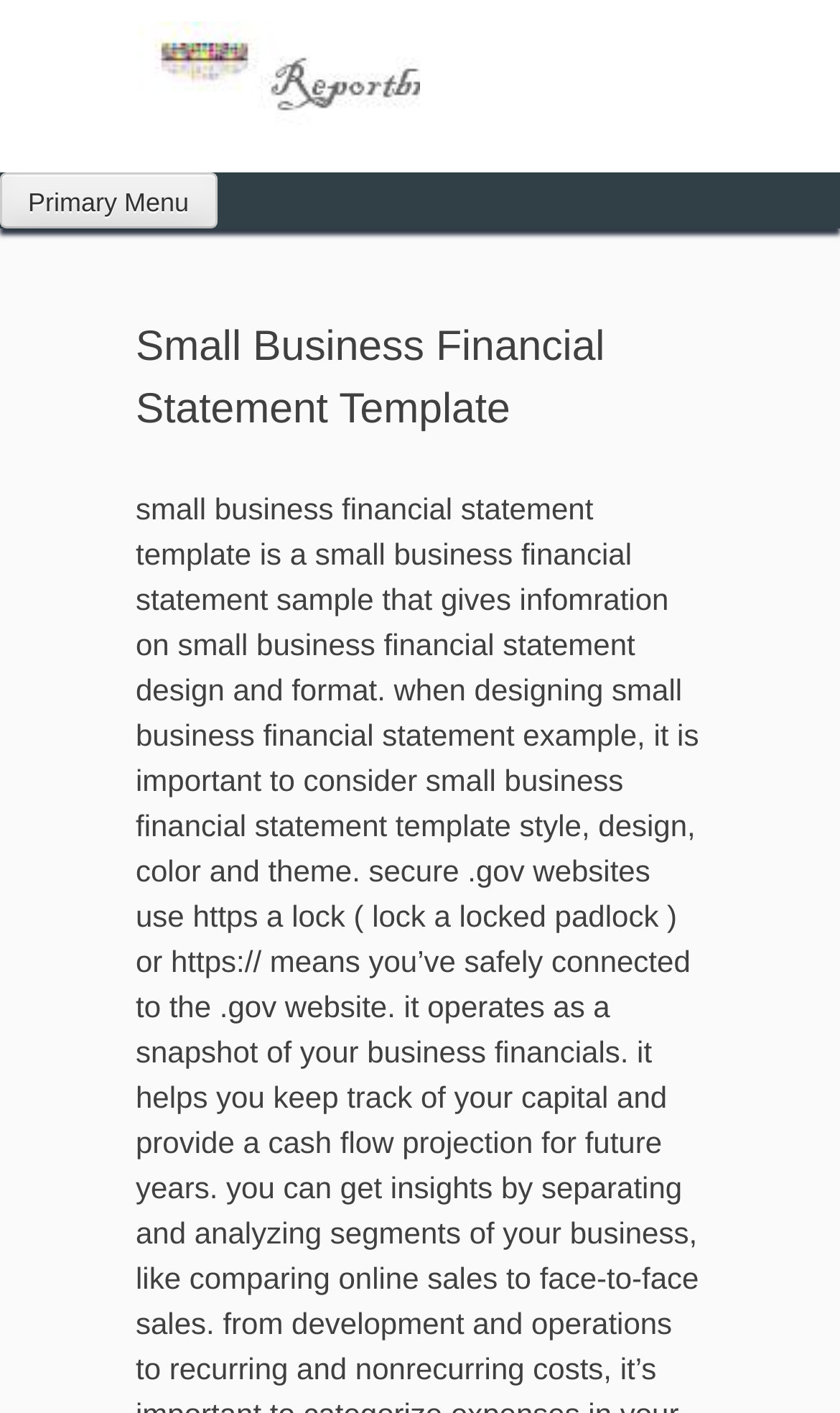Extract the bounding box of the UI element described as: "Primary Menu".

[0.0, 0.122, 0.258, 0.162]